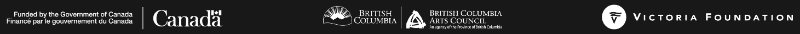What is the purpose of the 'Victoria Foundation' logo?
Your answer should be a single word or phrase derived from the screenshot.

Local philanthropic support